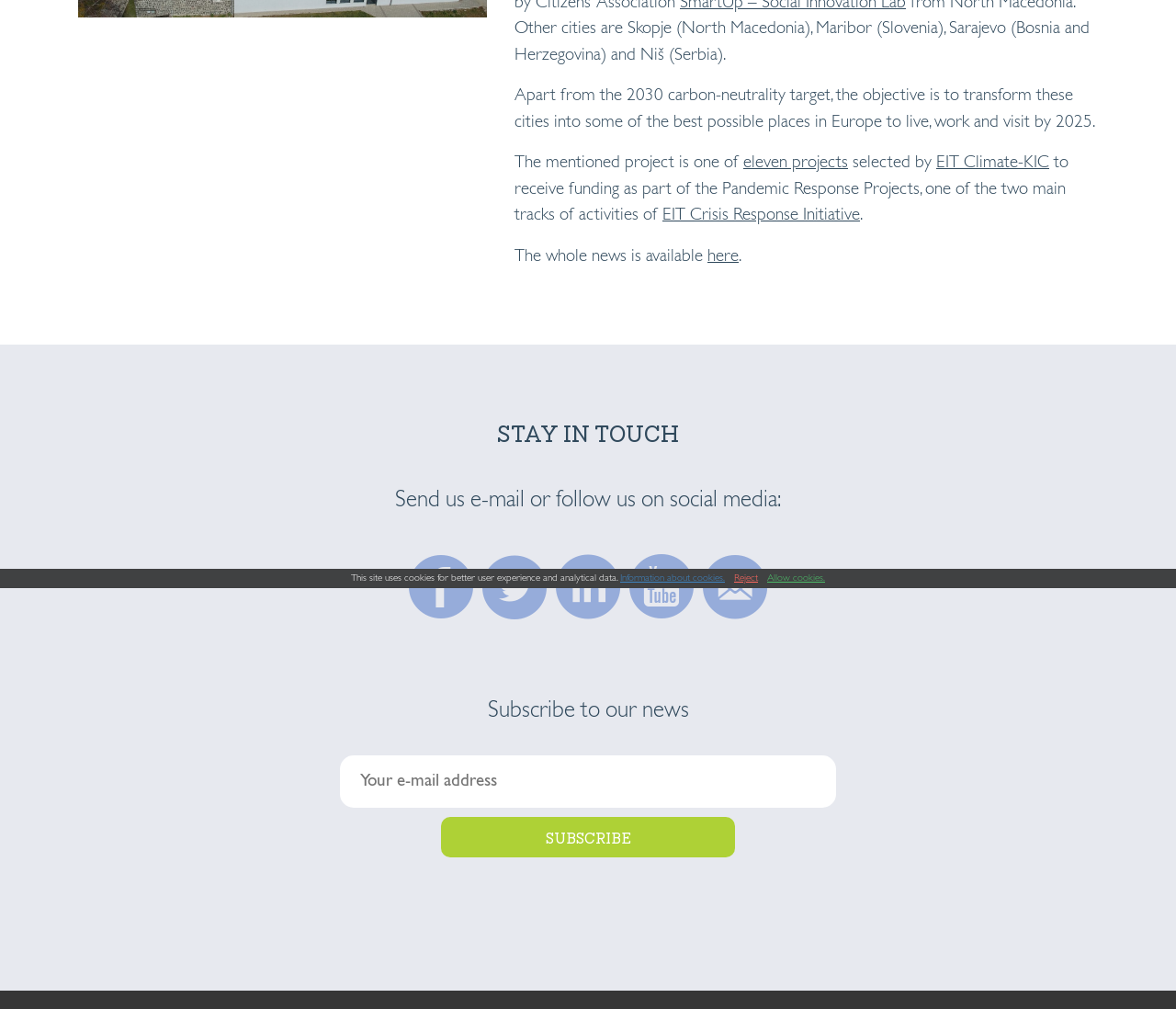Identify the bounding box for the UI element that is described as follows: "EIT Crisis Response Initiative".

[0.563, 0.205, 0.731, 0.222]